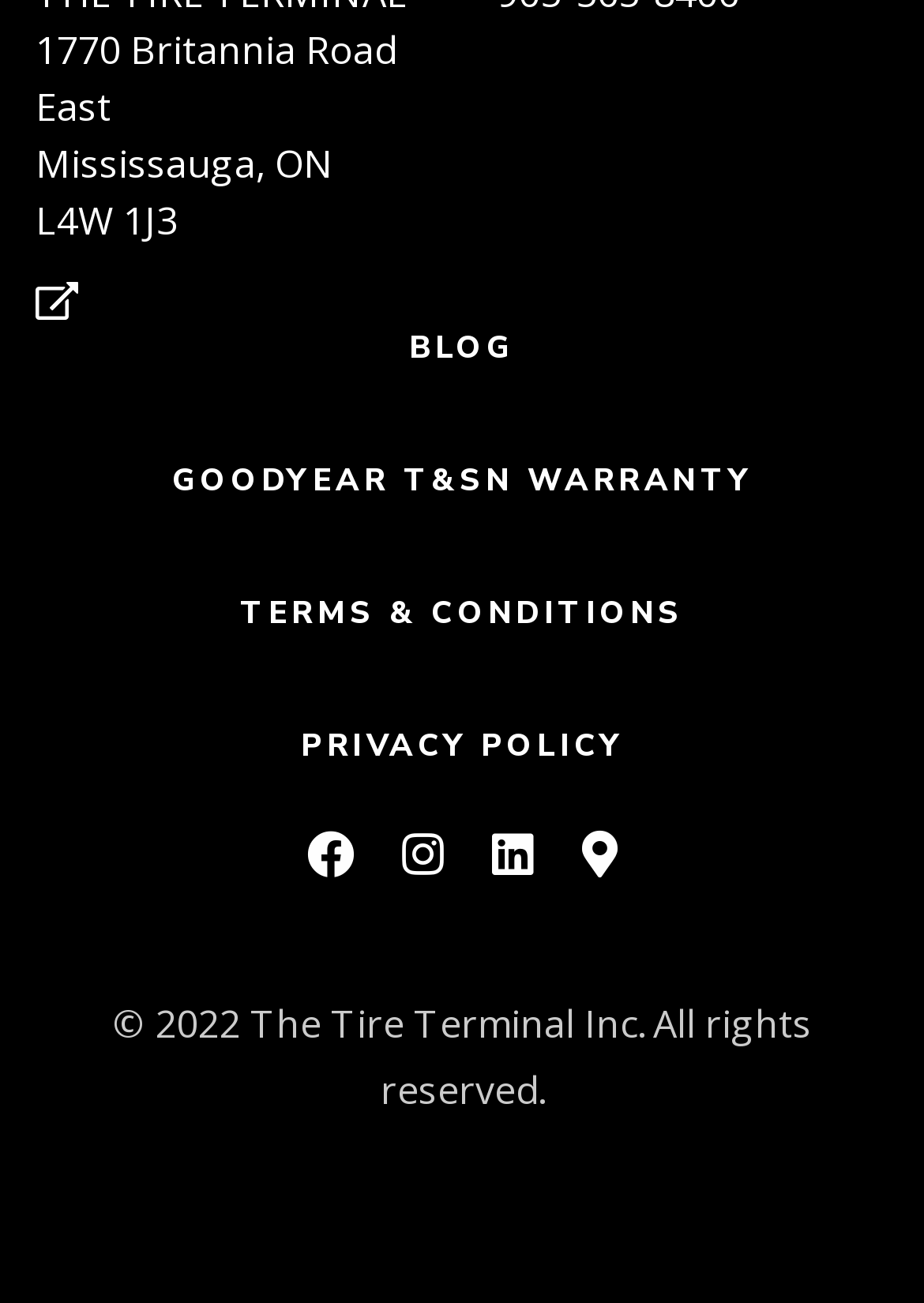Kindly provide the bounding box coordinates of the section you need to click on to fulfill the given instruction: "visit the blog".

[0.443, 0.253, 0.557, 0.319]